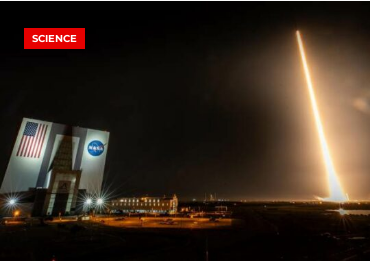What is the location of the American flag?
Please provide a comprehensive and detailed answer to the question.

The question asks about the location of the American flag. Upon analyzing the caption, it is stated that 'In the foreground, the iconic NASA building, prominently displaying the NASA logo along with the American flag, adds a sense of grandeur to the moment'. Therefore, the answer is 'near the NASA building'.